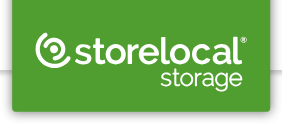Using the information shown in the image, answer the question with as much detail as possible: What shape is the emblem in the logo?

According to the caption, the design incorporates a circular emblem, which symbolizes the company's focus on comprehensive storage solutions. This implies that the shape of the emblem in the logo is circular.